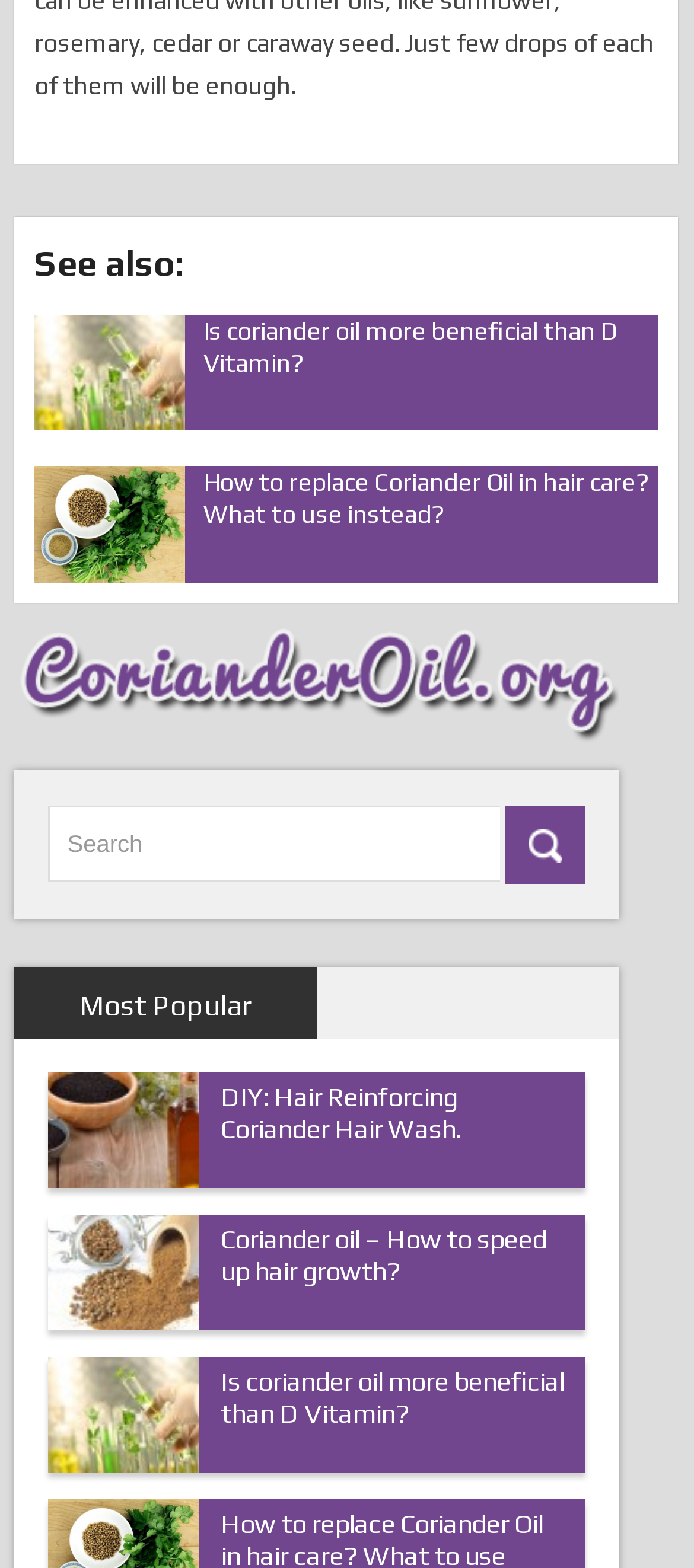Please locate the bounding box coordinates of the element that needs to be clicked to achieve the following instruction: "Click on 'Most Popular'". The coordinates should be four float numbers between 0 and 1, i.e., [left, top, right, bottom].

[0.02, 0.617, 0.457, 0.667]